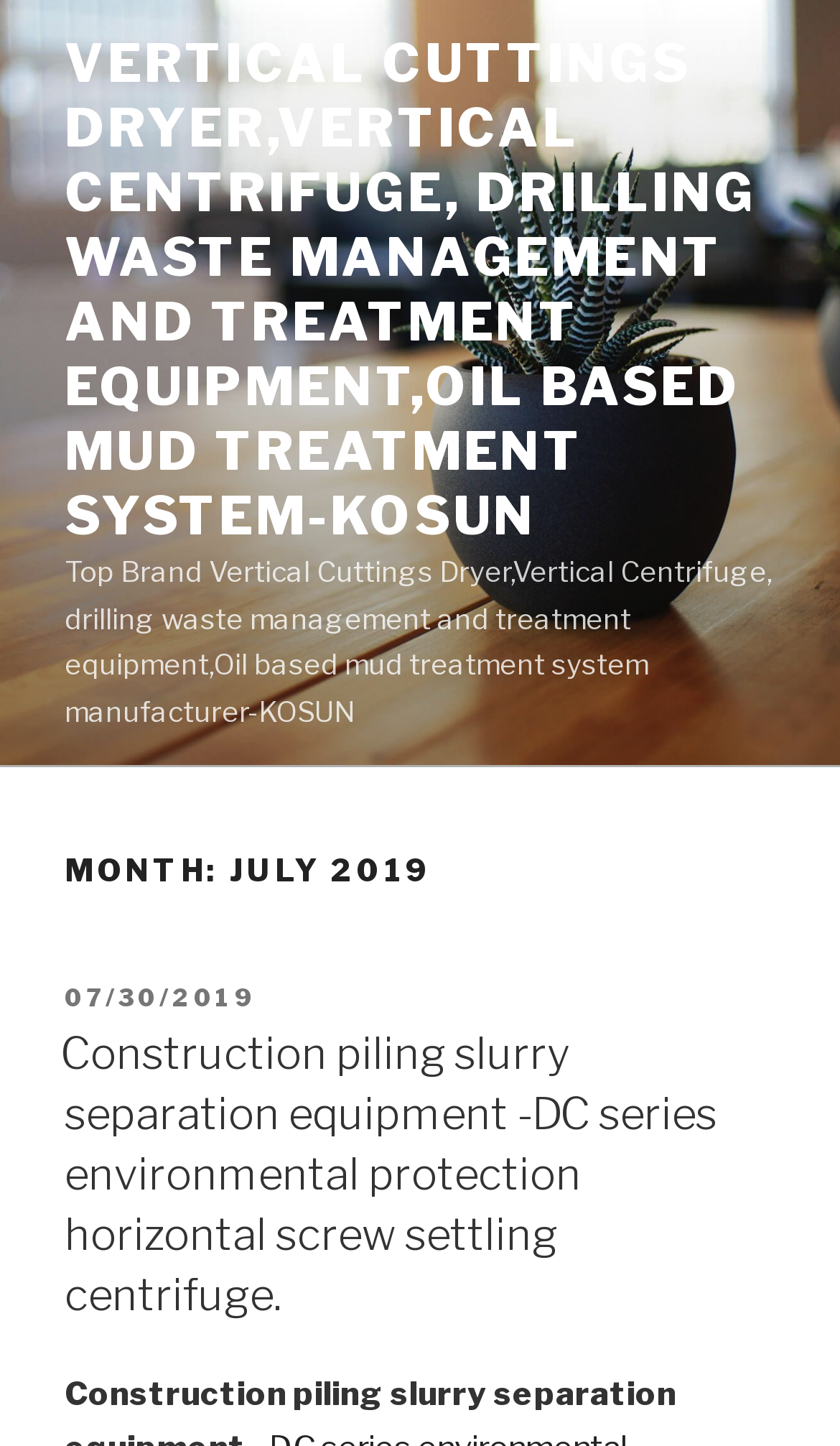Respond with a single word or short phrase to the following question: 
What is the topic of the post?

Construction piling slurry separation equipment